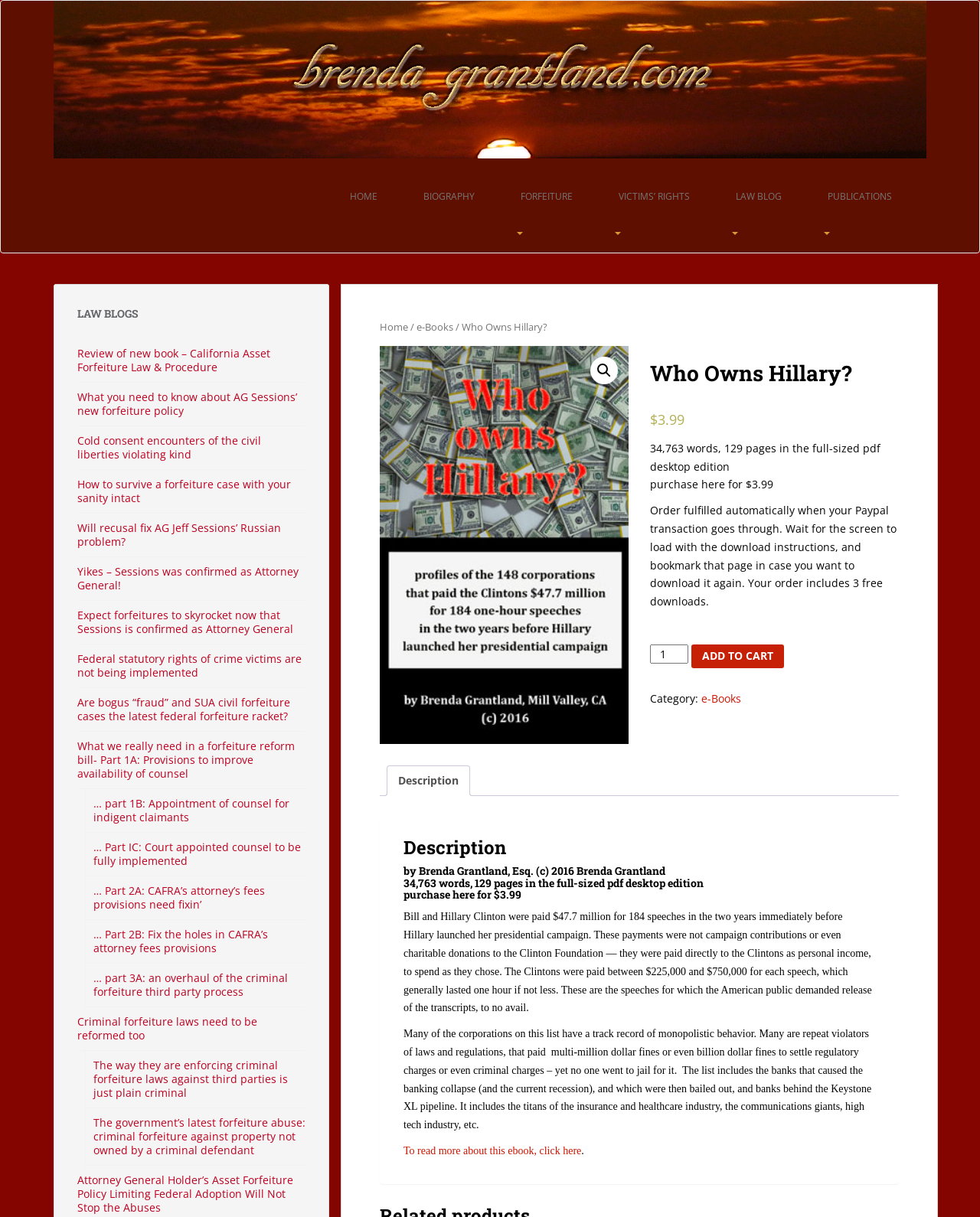What is the price of the e-book?
Provide a detailed answer to the question using information from the image.

I found the answer by looking at the section of the webpage that describes the e-book. It says 'purchase here for $3.99', which indicates that the price of the e-book is $3.99.